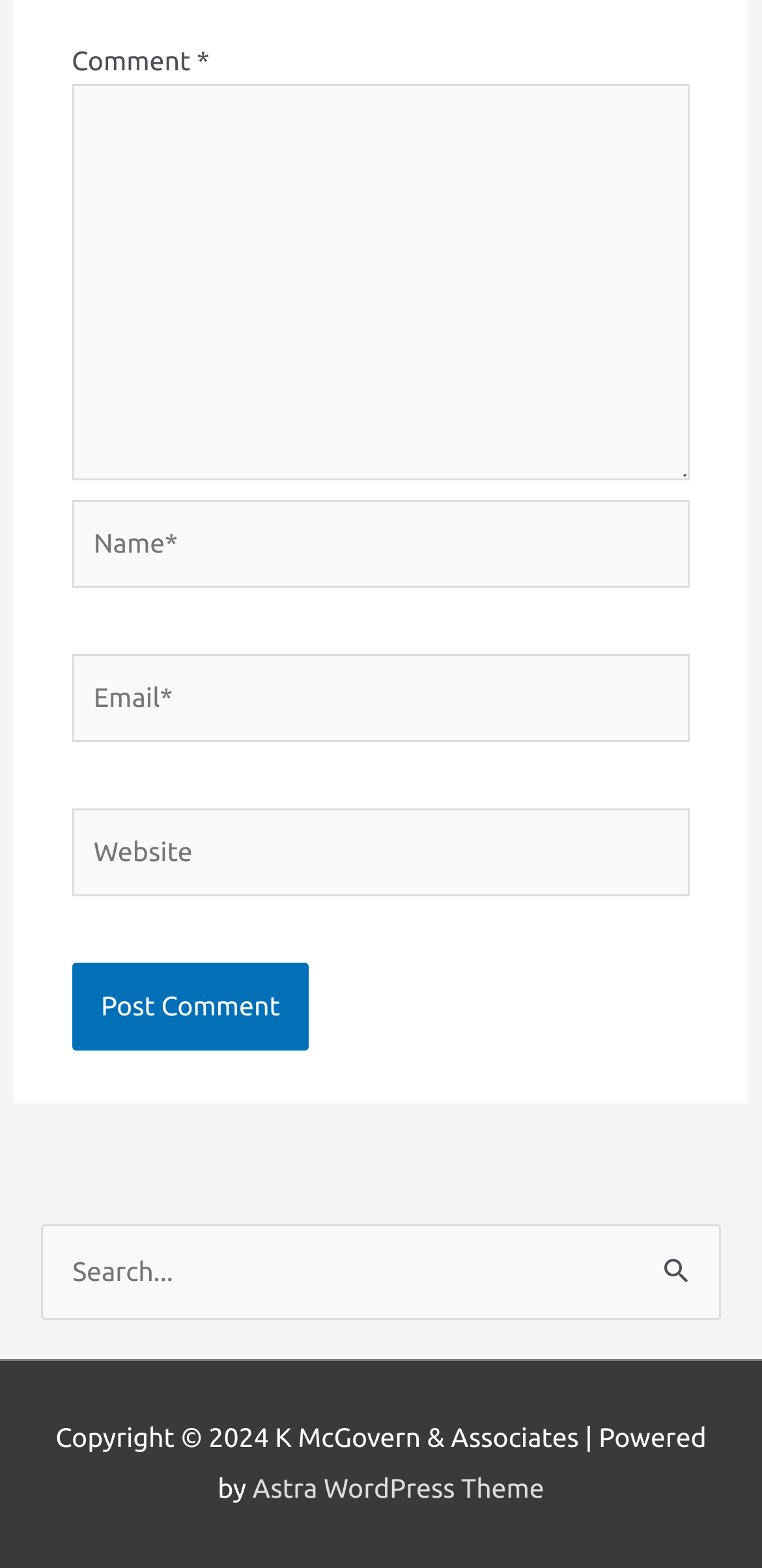How many fields are required to post a comment?
Please provide a single word or phrase in response based on the screenshot.

Three